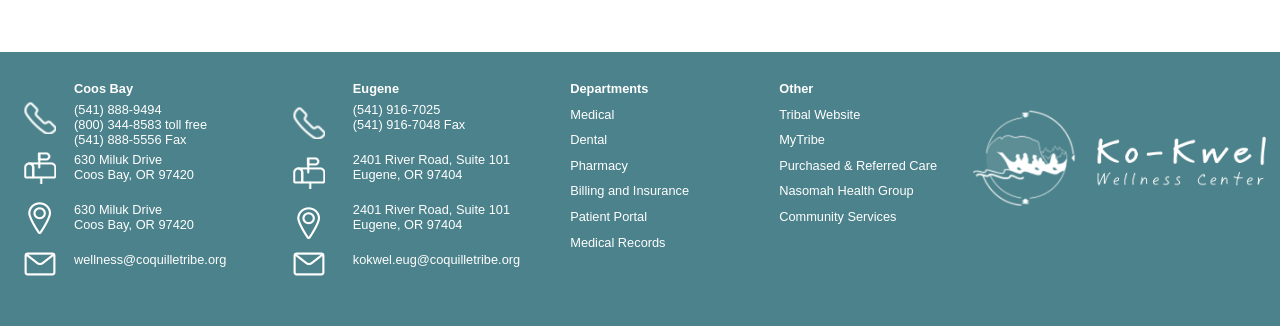Identify the coordinates of the bounding box for the element described below: "Billing and Insurance". Return the coordinates as four float numbers between 0 and 1: [left, top, right, bottom].

[0.445, 0.562, 0.538, 0.609]